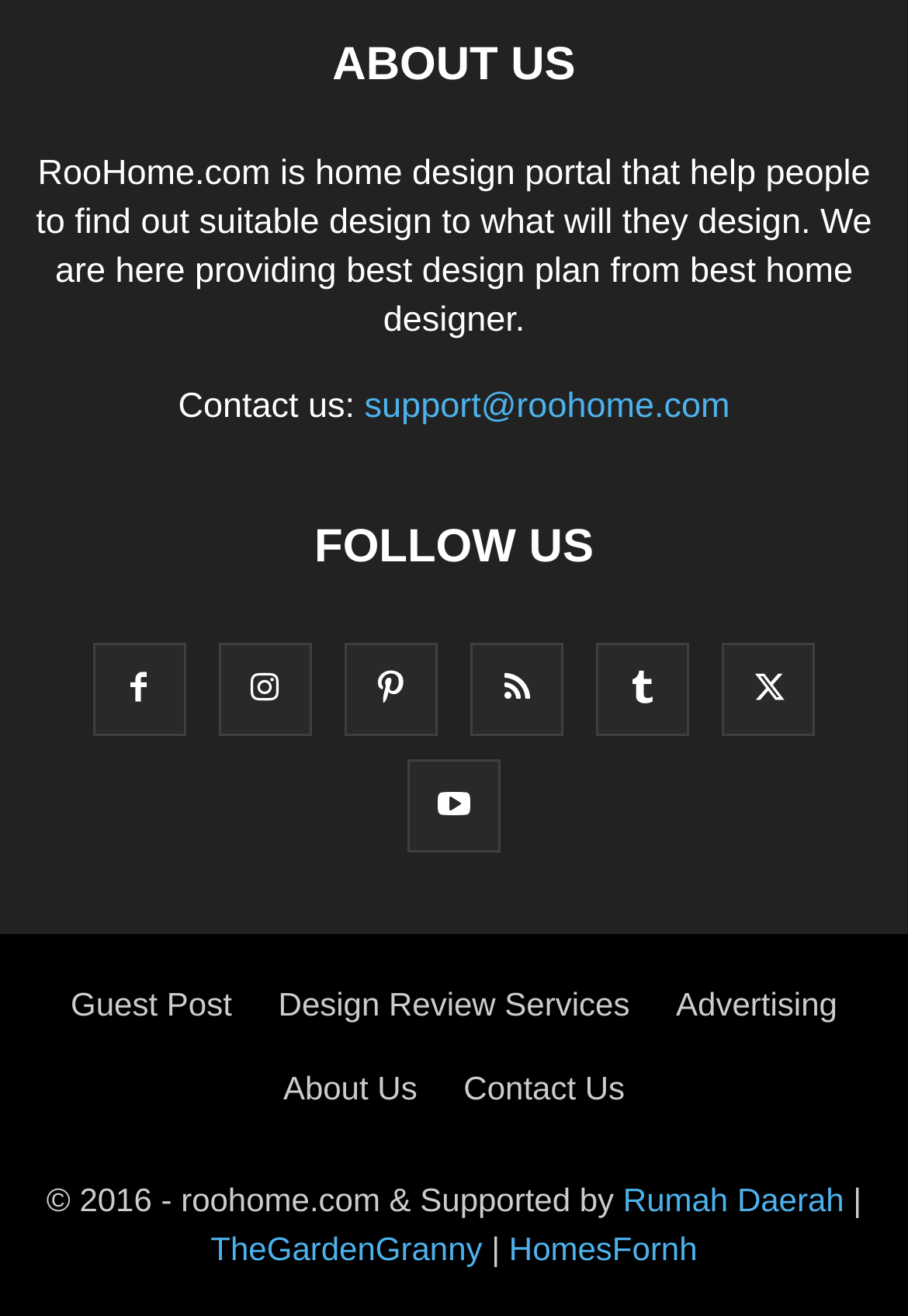Examine the image carefully and respond to the question with a detailed answer: 
What is the purpose of RooHome.com?

Based on the static text 'RooHome.com is home design portal that help people to find out suitable design to what will they design. We are here providing best design plan from best home designer.', it can be inferred that RooHome.com is a home design portal that helps people find suitable designs and provides best design plans from best home designers.